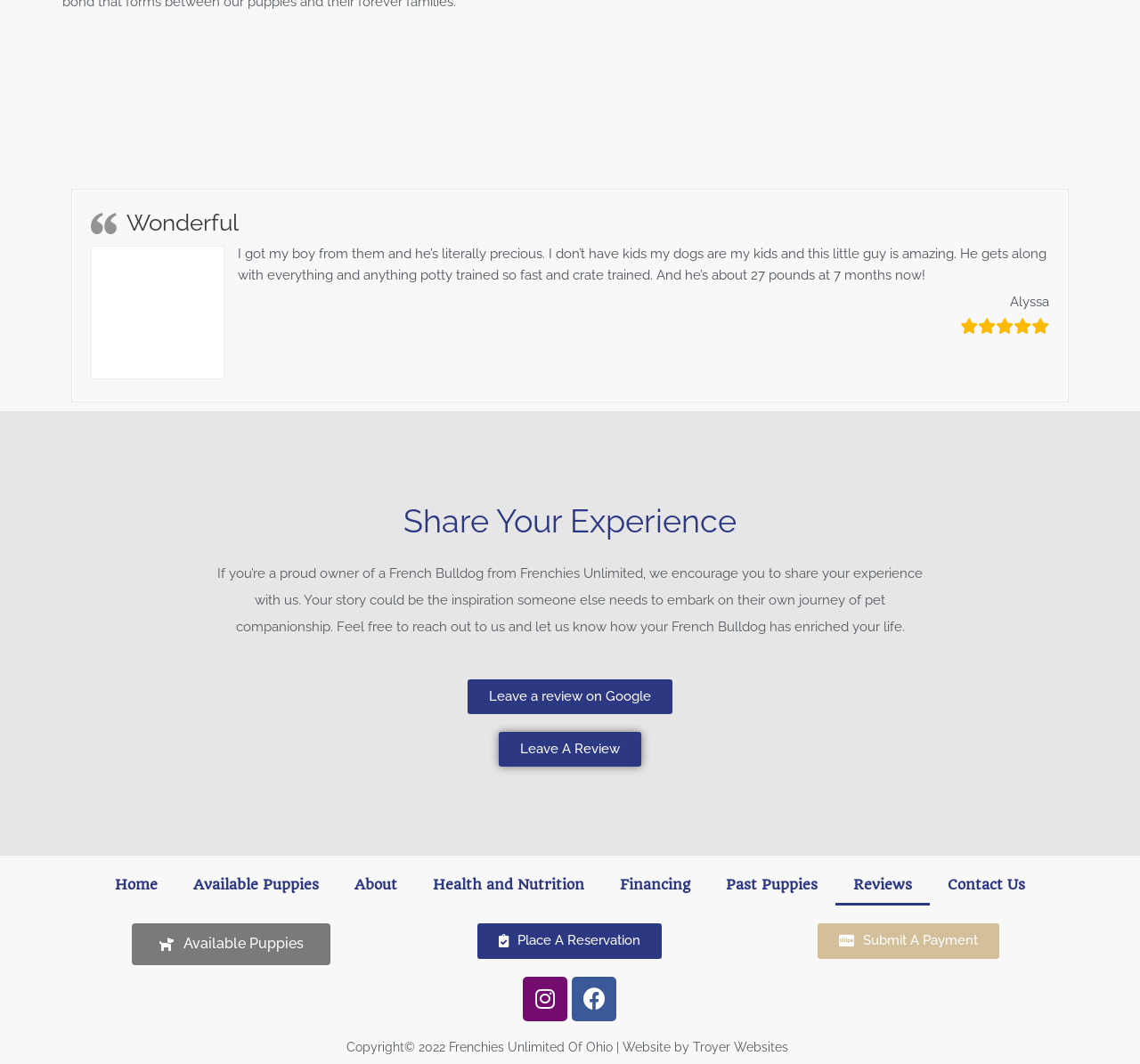What is the purpose of the 'Share Your Experience' section?
Answer the question with a detailed and thorough explanation.

The 'Share Your Experience' section is likely intended for owners of French Bulldogs to share their stories and experiences with others. This is evident from the text 'If you’re a proud owner of a French Bulldog from Frenchies Unlimited, we encourage you to share your experience with us.' which suggests that the website wants to collect and share stories from owners.